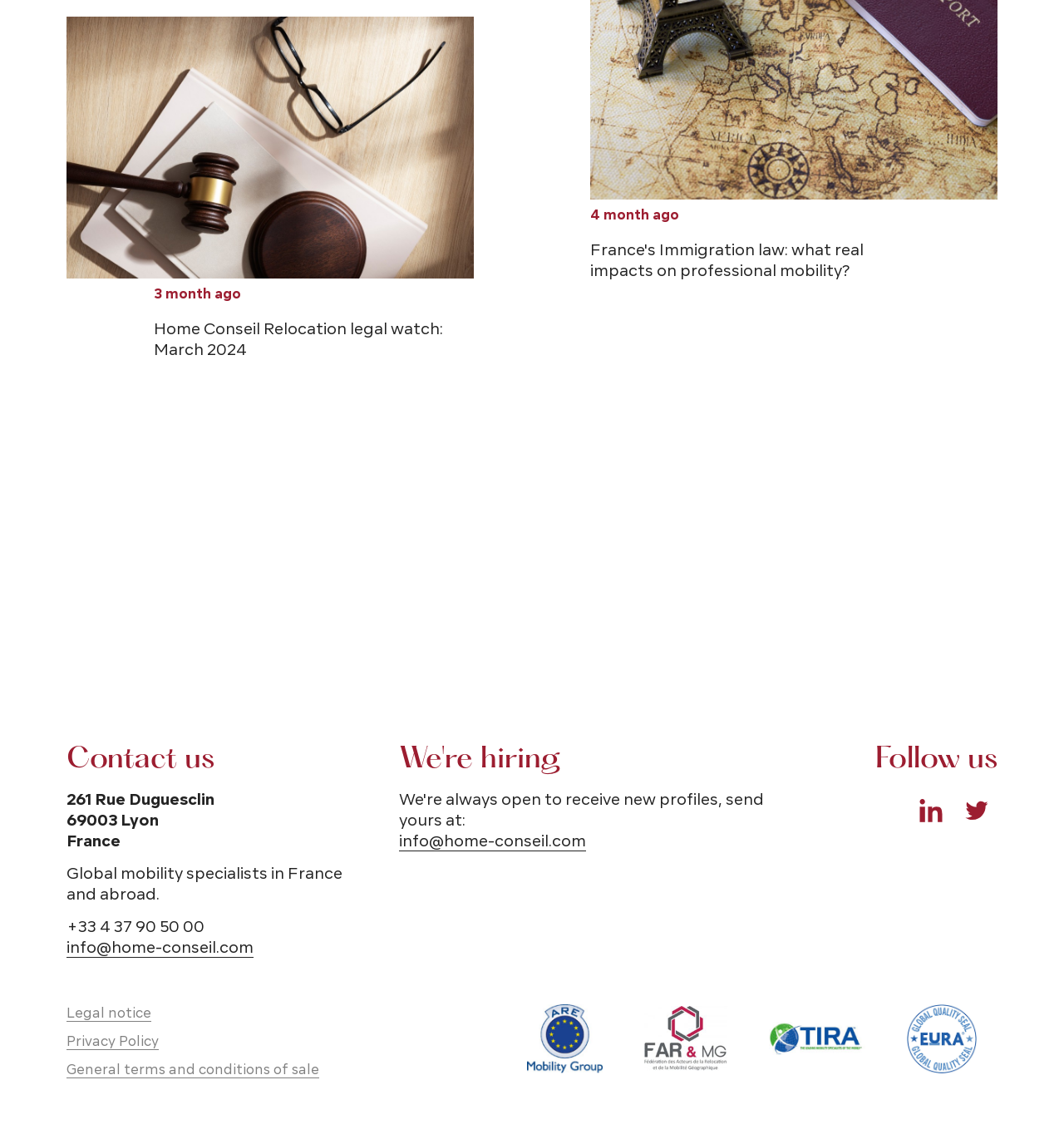What social media platforms can you follow the company on?
Look at the image and answer with only one word or phrase.

LinkedIn, Twitter